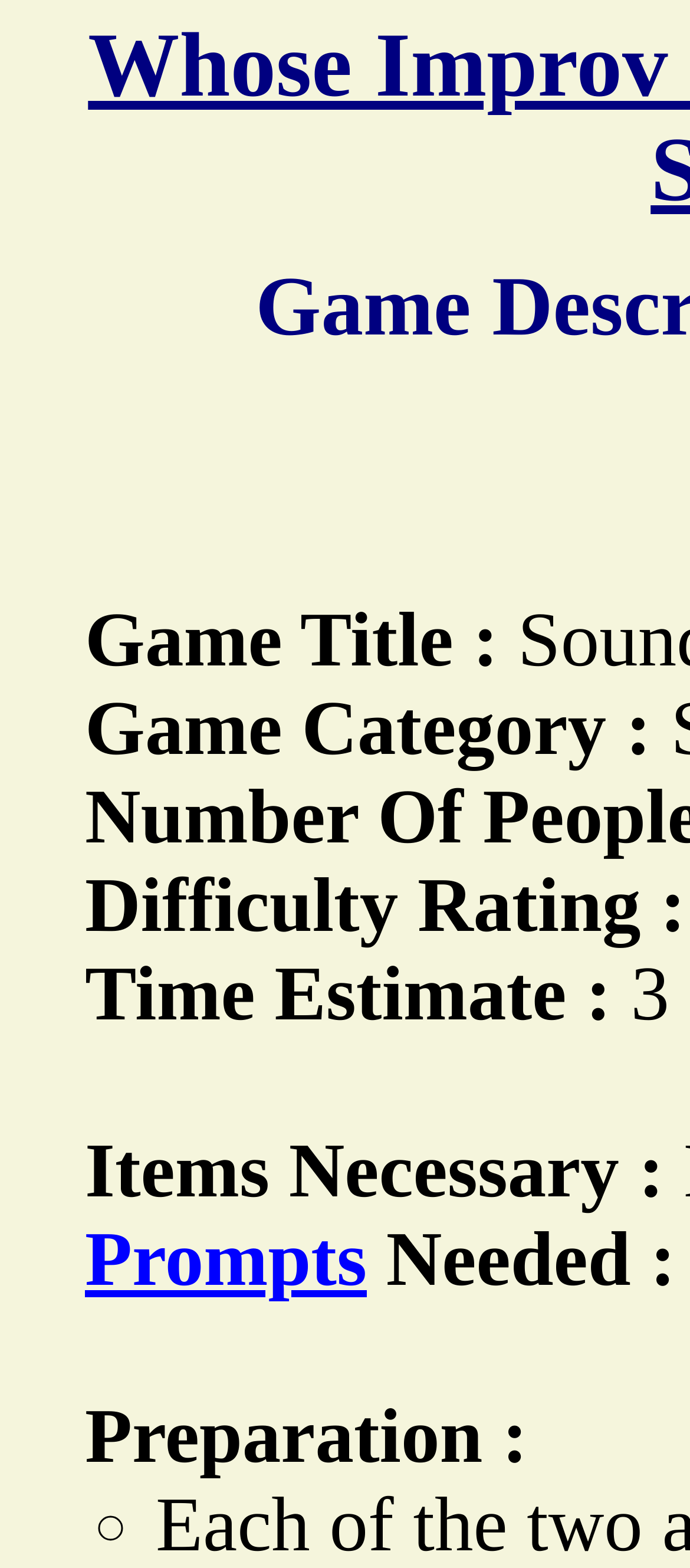Provide the bounding box coordinates for the UI element that is described as: "Prompts".

[0.123, 0.777, 0.532, 0.831]